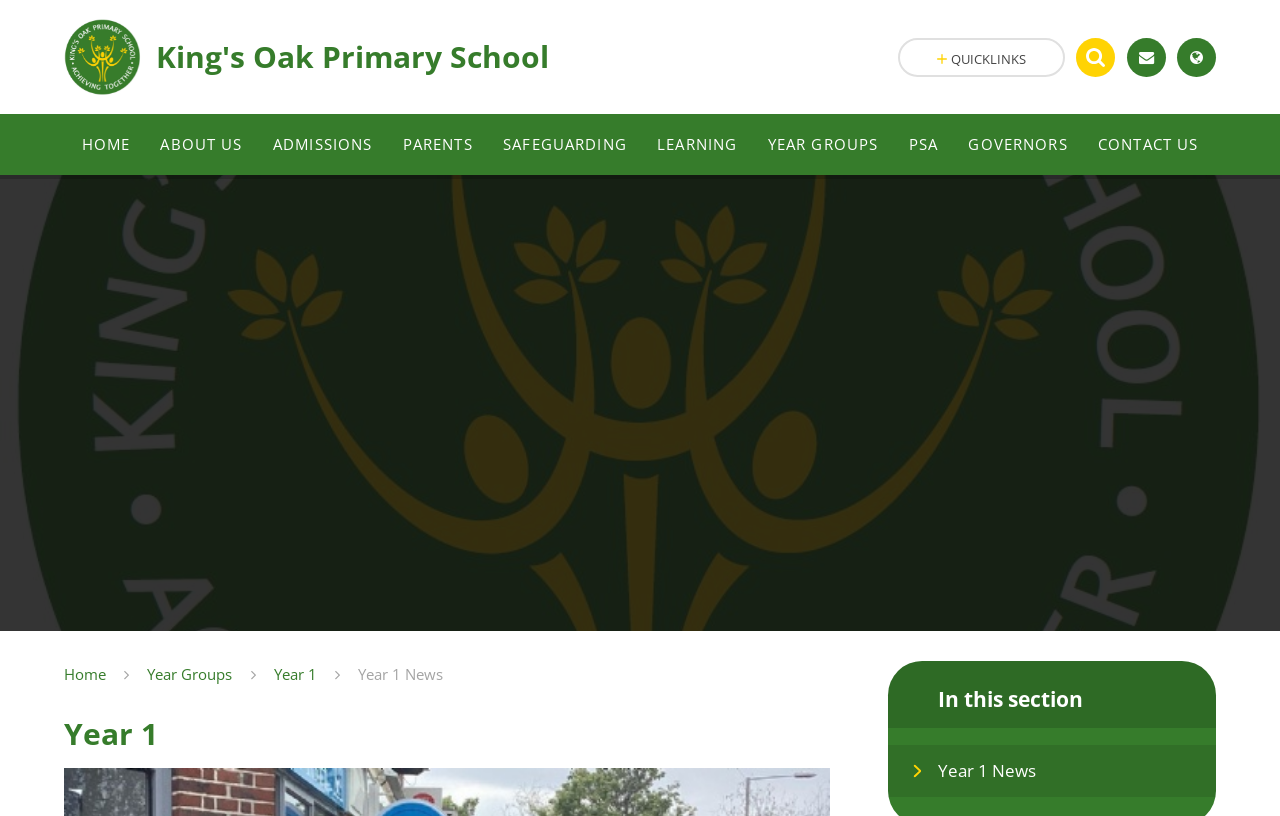What is the title of the current year group page?
Please answer the question with a detailed response using the information from the screenshot.

The heading element with the text 'Year 1' has a bounding box coordinate of [0.05, 0.878, 0.648, 0.922], indicating that it is the title of the current year group page.